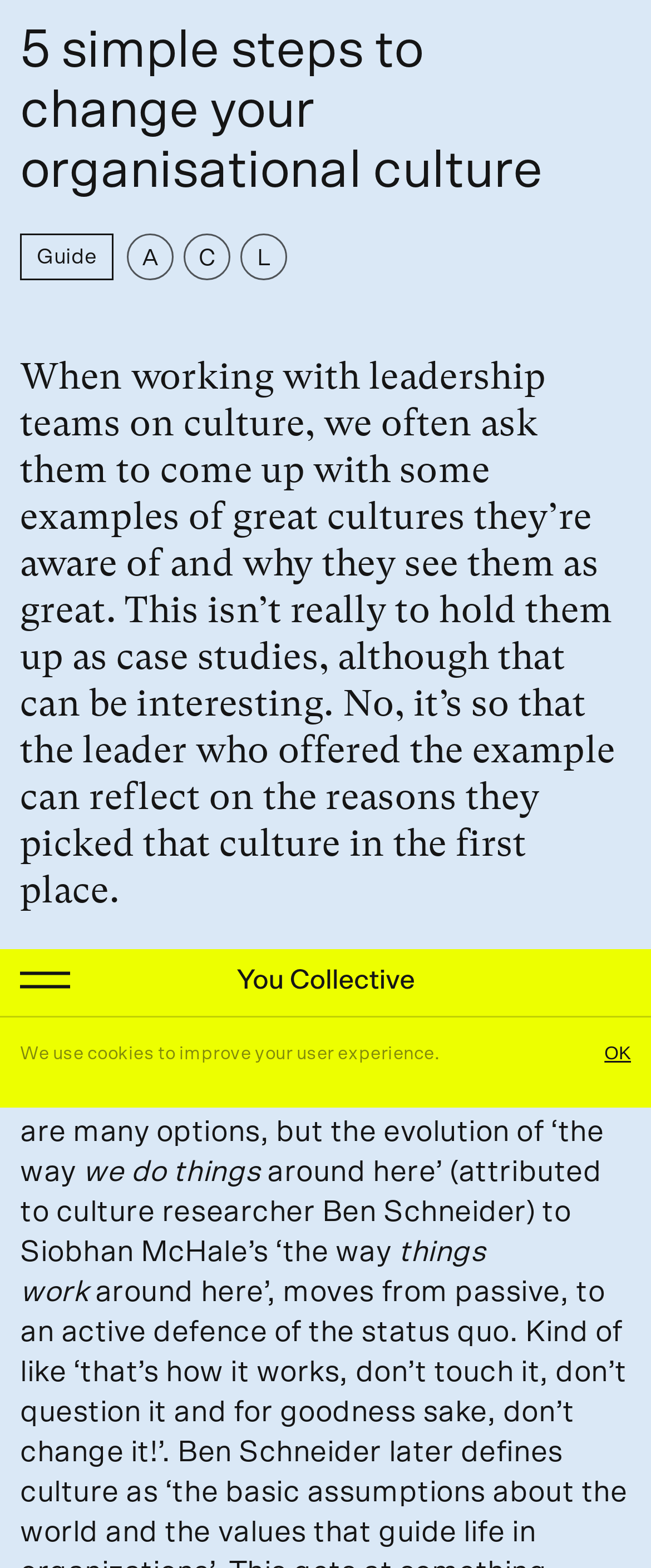What is the purpose of the textbox?
Based on the visual information, provide a detailed and comprehensive answer.

I inferred the purpose of the textbox by looking at its label, which says 'Email address', and also by considering the context of the webpage, which is asking users to sign up for a newsletter. Therefore, the textbox is likely used to enter an email address.